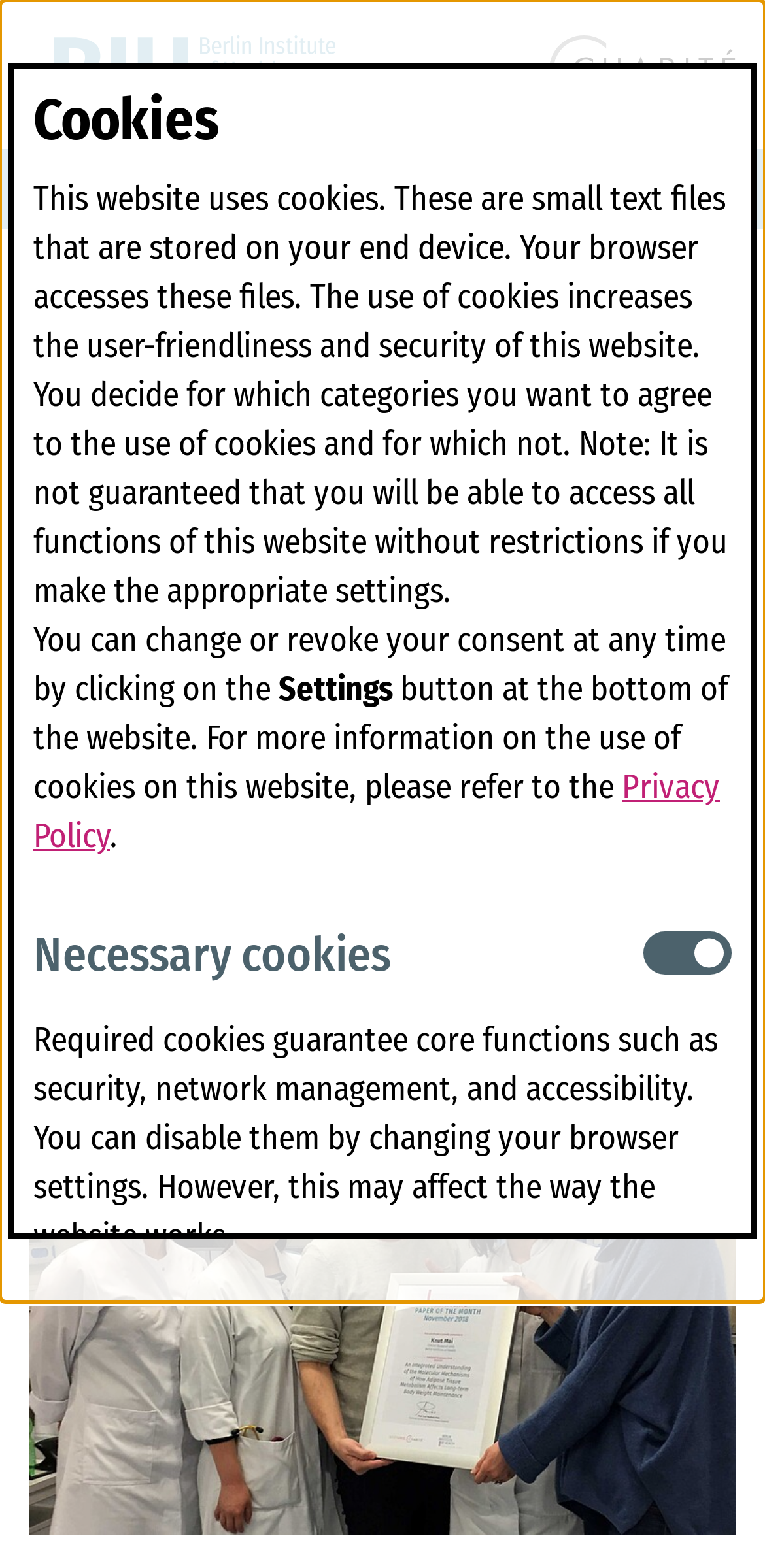What is the language of the webpage?
Answer the question with just one word or phrase using the image.

German and English